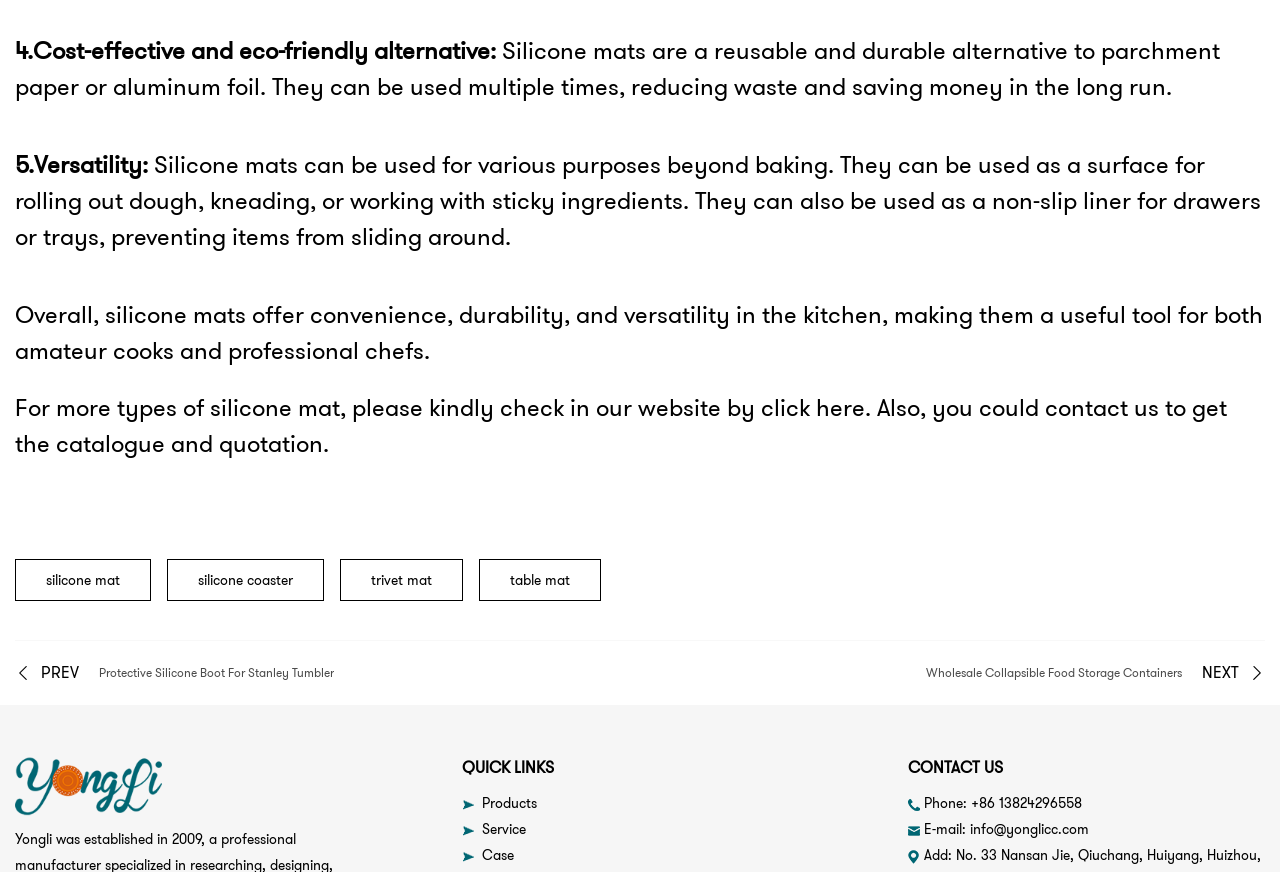What is the alternative to parchment paper or aluminum foil?
Answer briefly with a single word or phrase based on the image.

Silicone mats